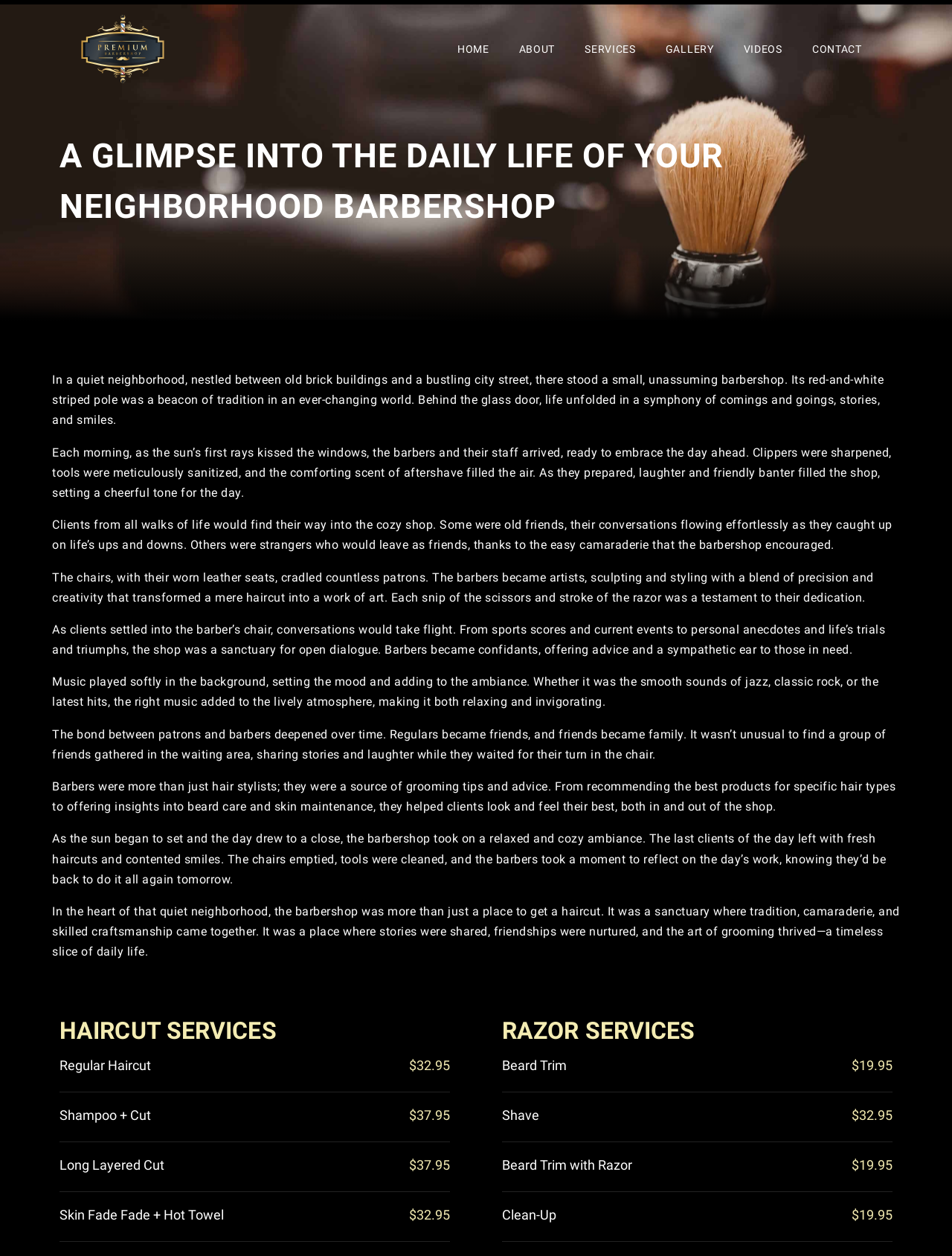Observe the image and answer the following question in detail: What is the purpose of the barbershop?

I found the answer by reading the descriptive text at the bottom of the webpage, which describes the barbershop as a place where tradition, camaraderie, and skilled craftsmanship come together.